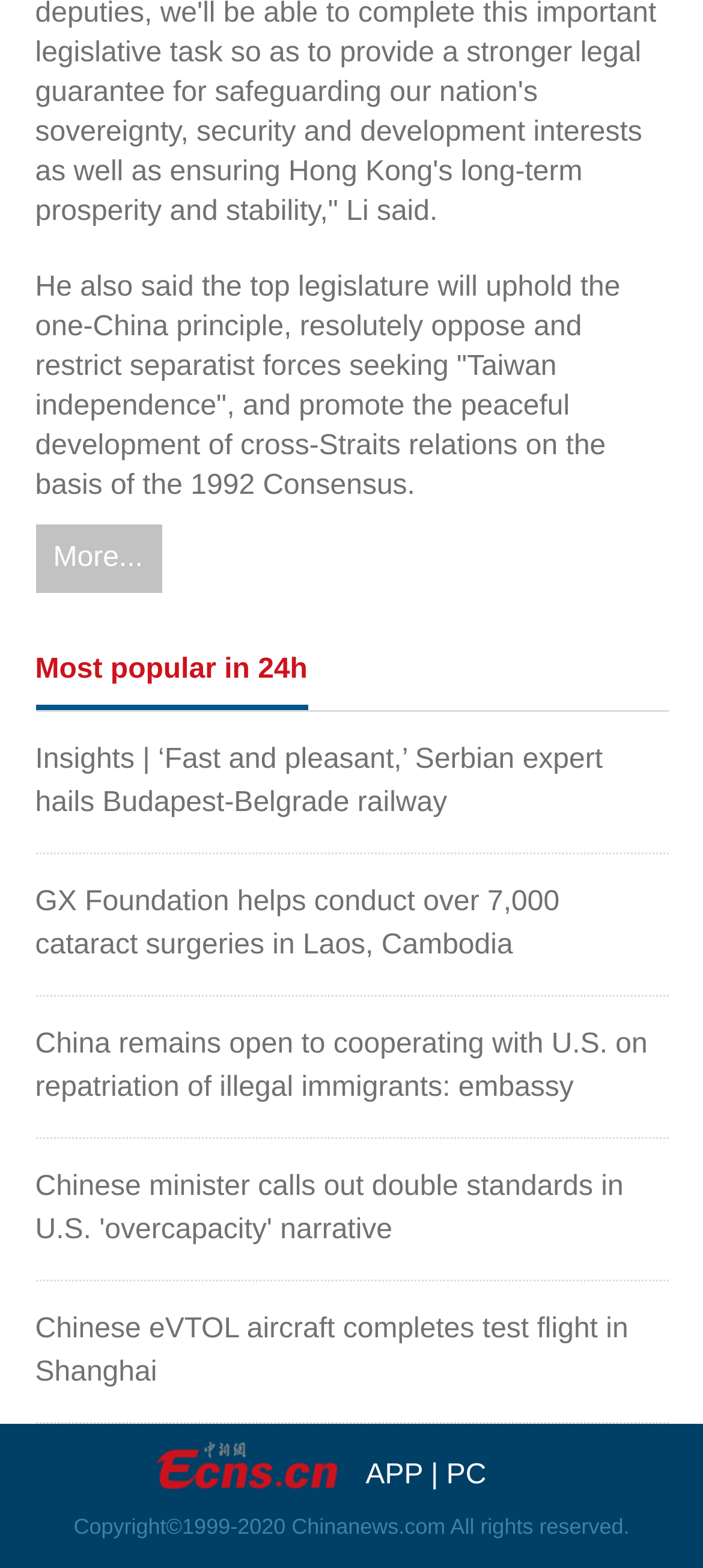Please mark the clickable region by giving the bounding box coordinates needed to complete this instruction: "Browse Entertainment category".

None